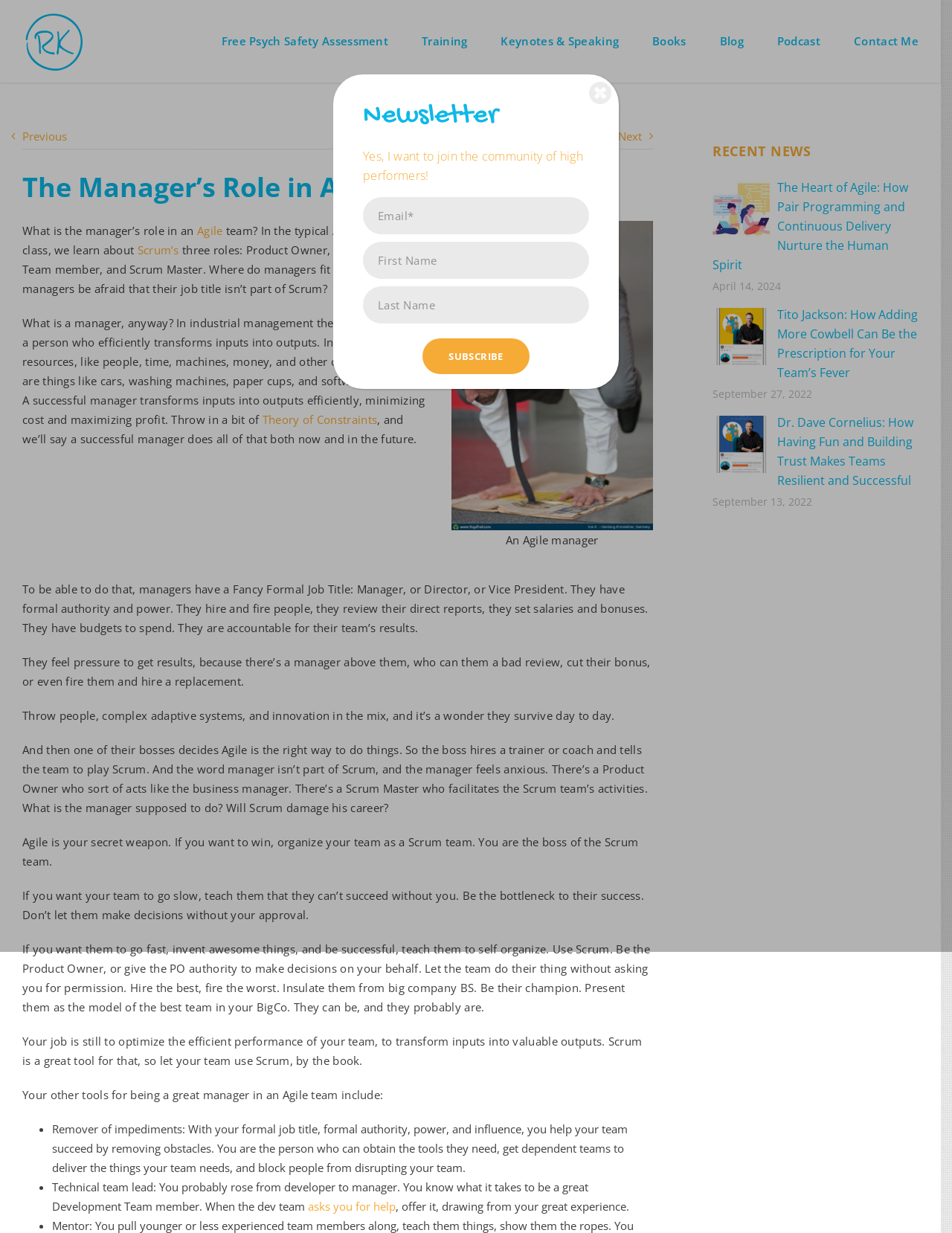Find the bounding box coordinates of the element I should click to carry out the following instruction: "Read the blog post 'The Heart of Agile: How Pair Programming and Continuous Delivery Nurture the Human Spirit'".

[0.748, 0.145, 0.954, 0.221]